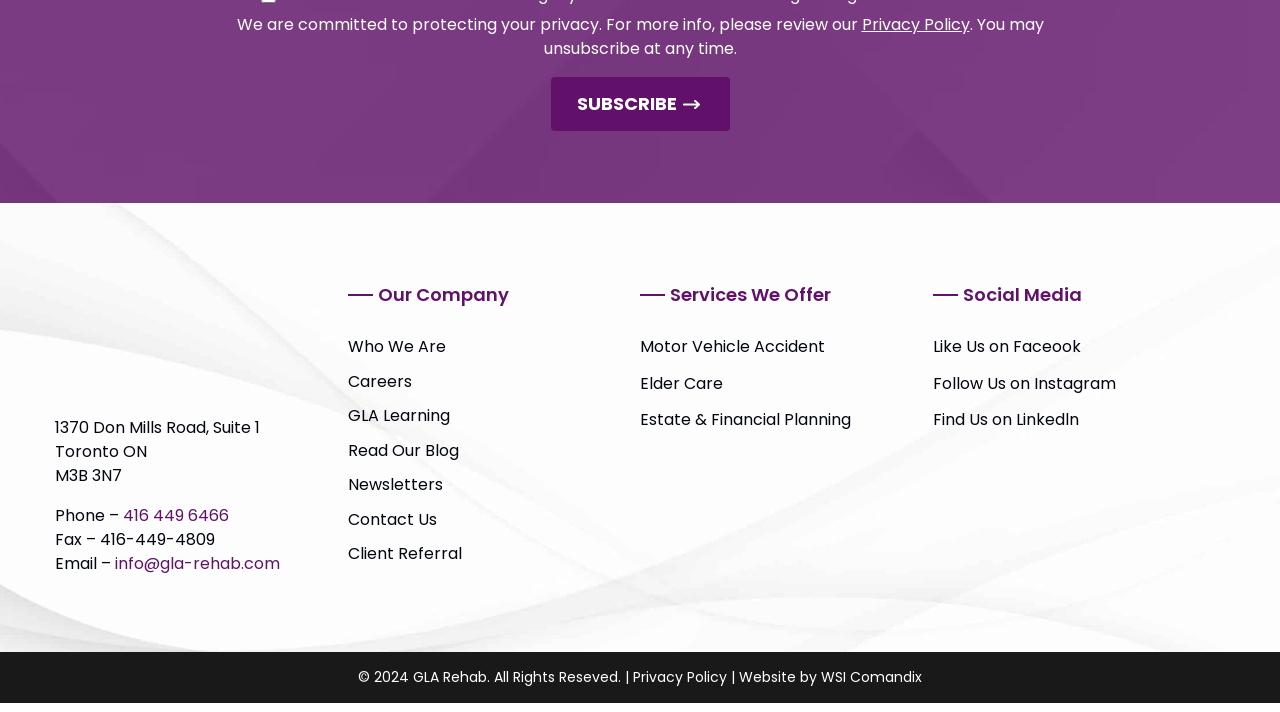Answer the question with a brief word or phrase:
What services does the company offer?

Motor Vehicle Accident, Elder Care, etc.